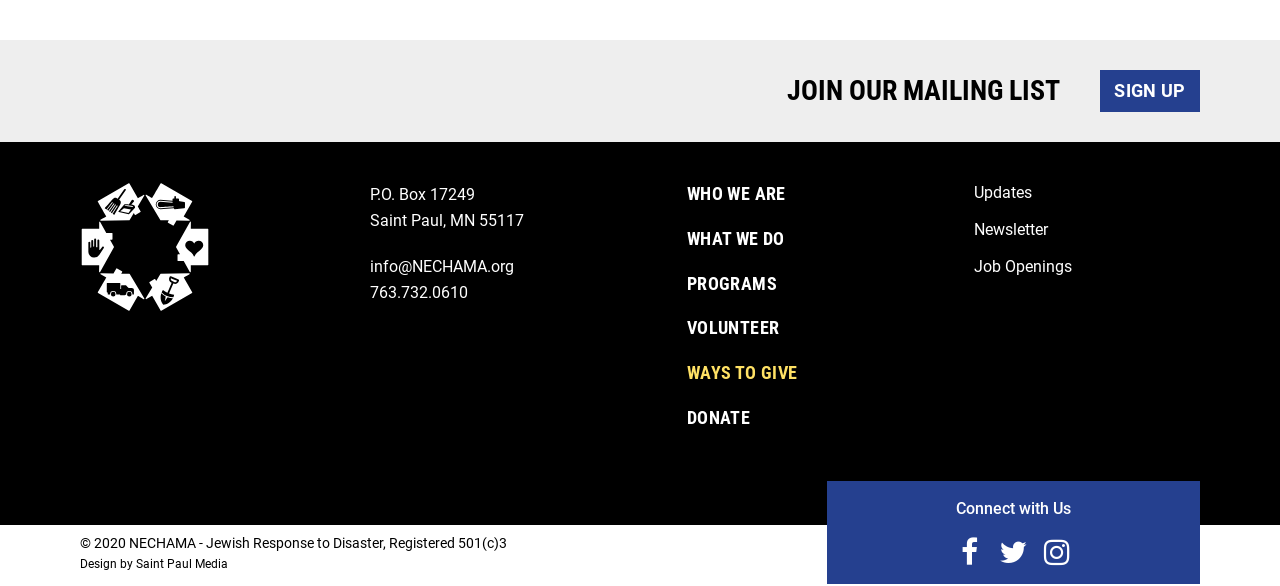What is the name of the organization?
Please ensure your answer to the question is detailed and covers all necessary aspects.

I found the name of the organization by looking at the copyright text at the bottom of the page, where I saw the text '© 2020 NECHAMA - Jewish Response to Disaster, Registered 501(c)3', which indicates that the organization's name is NECHAMA.